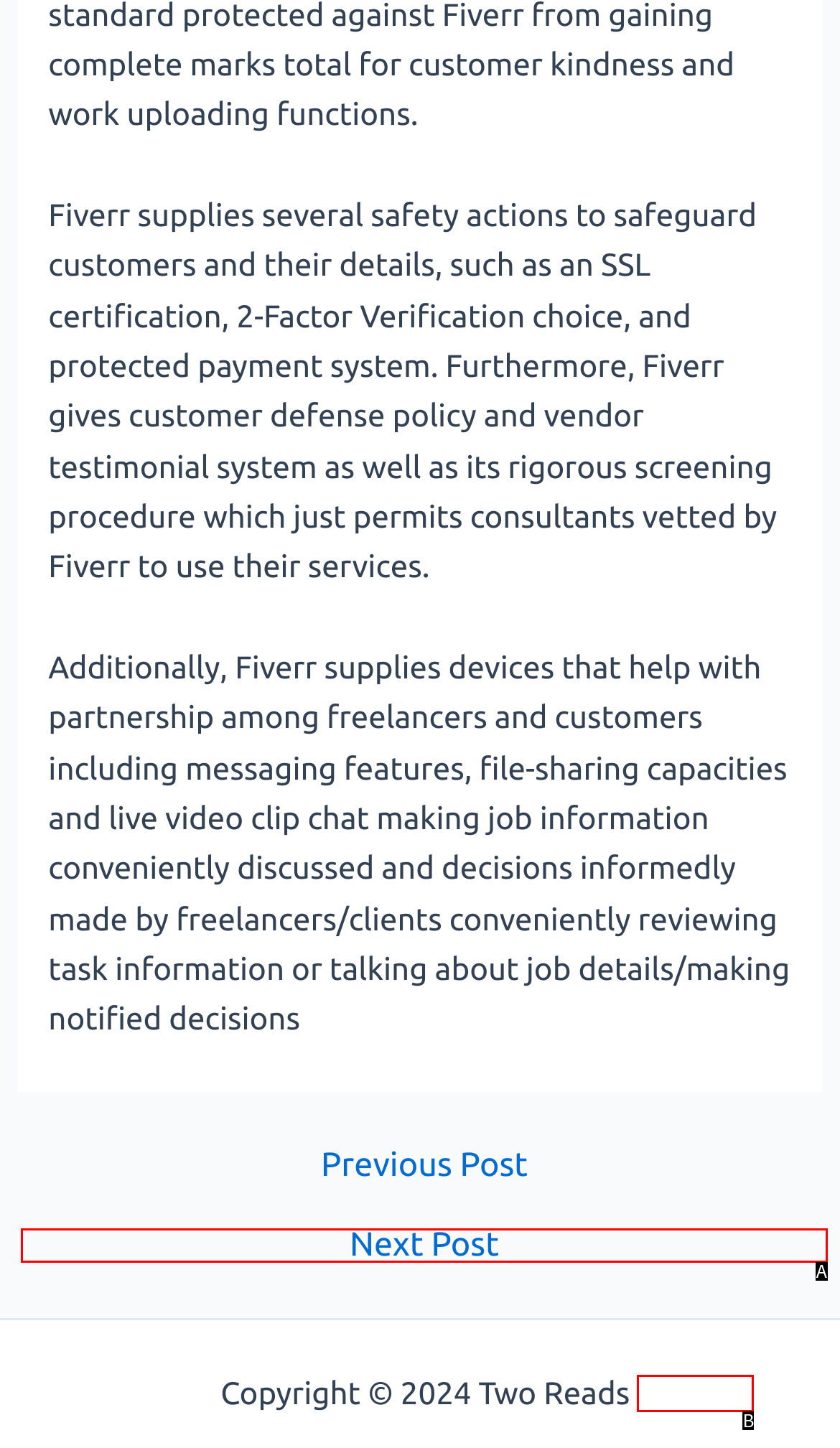Based on the element described as: Sitemap
Find and respond with the letter of the correct UI element.

B